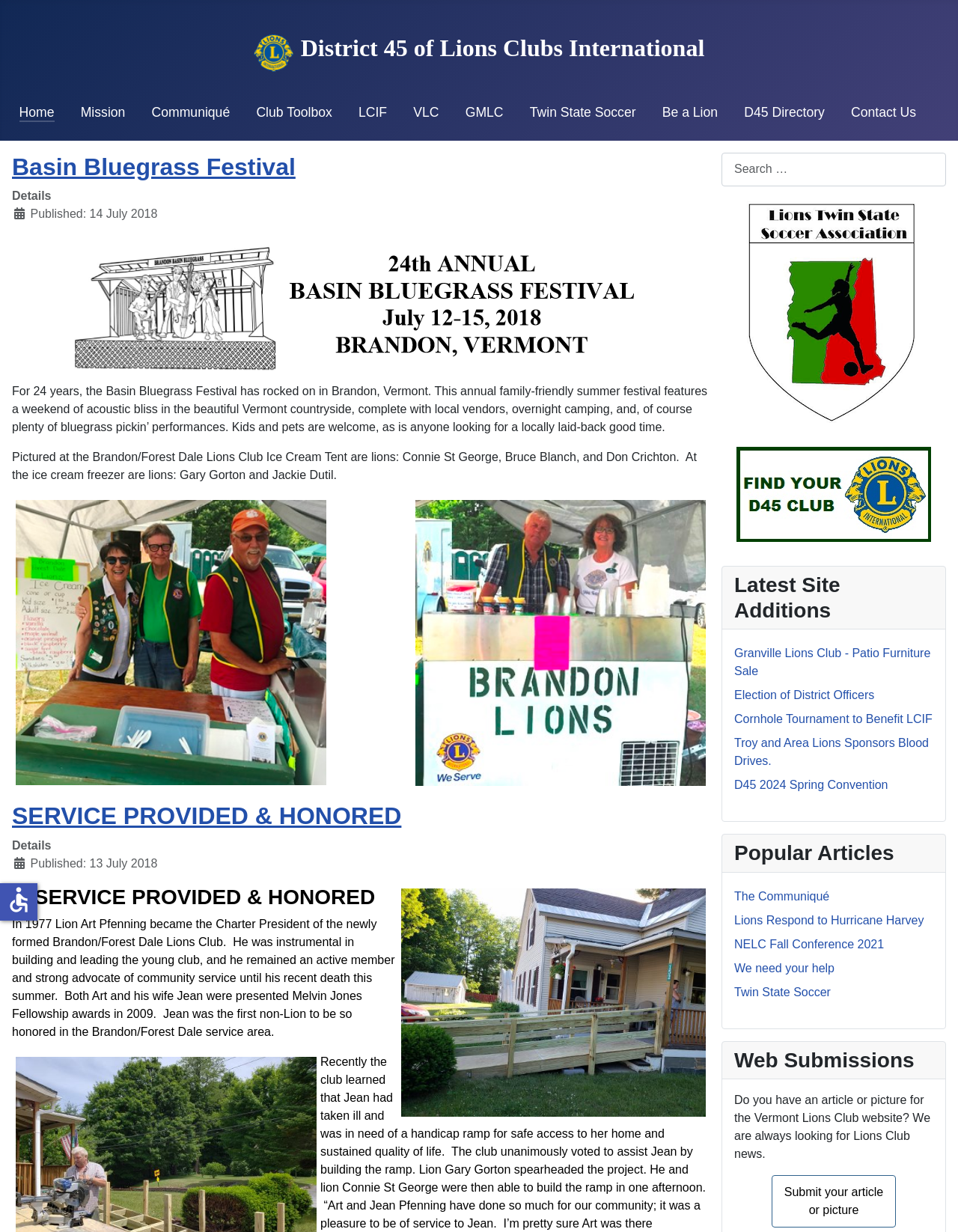What is the purpose of the 'Search' textbox?
Based on the screenshot, give a detailed explanation to answer the question.

I inferred the purpose of the 'Search' textbox by its label and its location on the webpage, which suggests that it is used to search for content on the website.